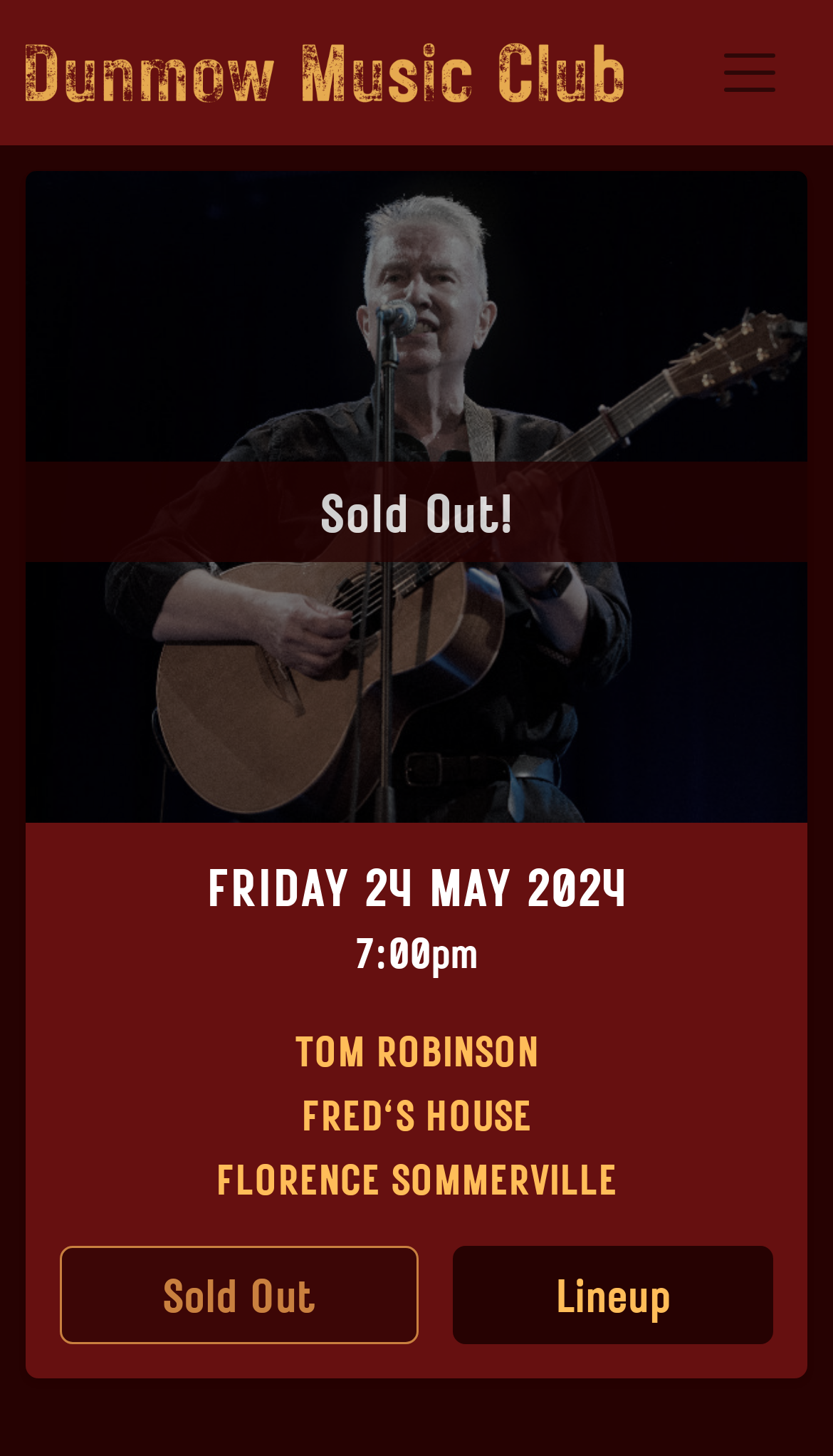Answer with a single word or phrase: 
What is the start time of the event?

7:00pm